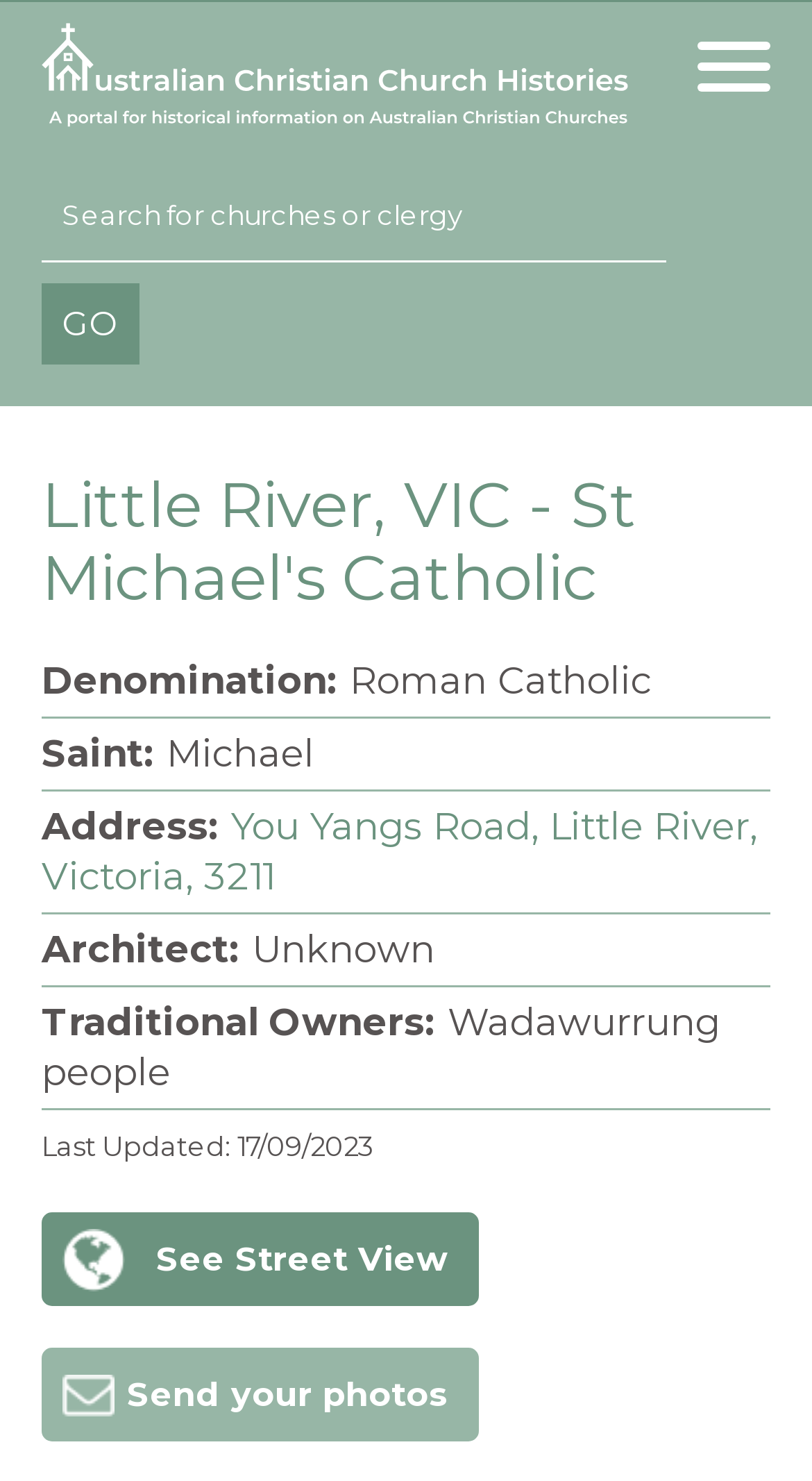Please provide a brief answer to the following inquiry using a single word or phrase:
Who are the traditional owners of the land where St Michael's Catholic is located?

Wadawurrung people